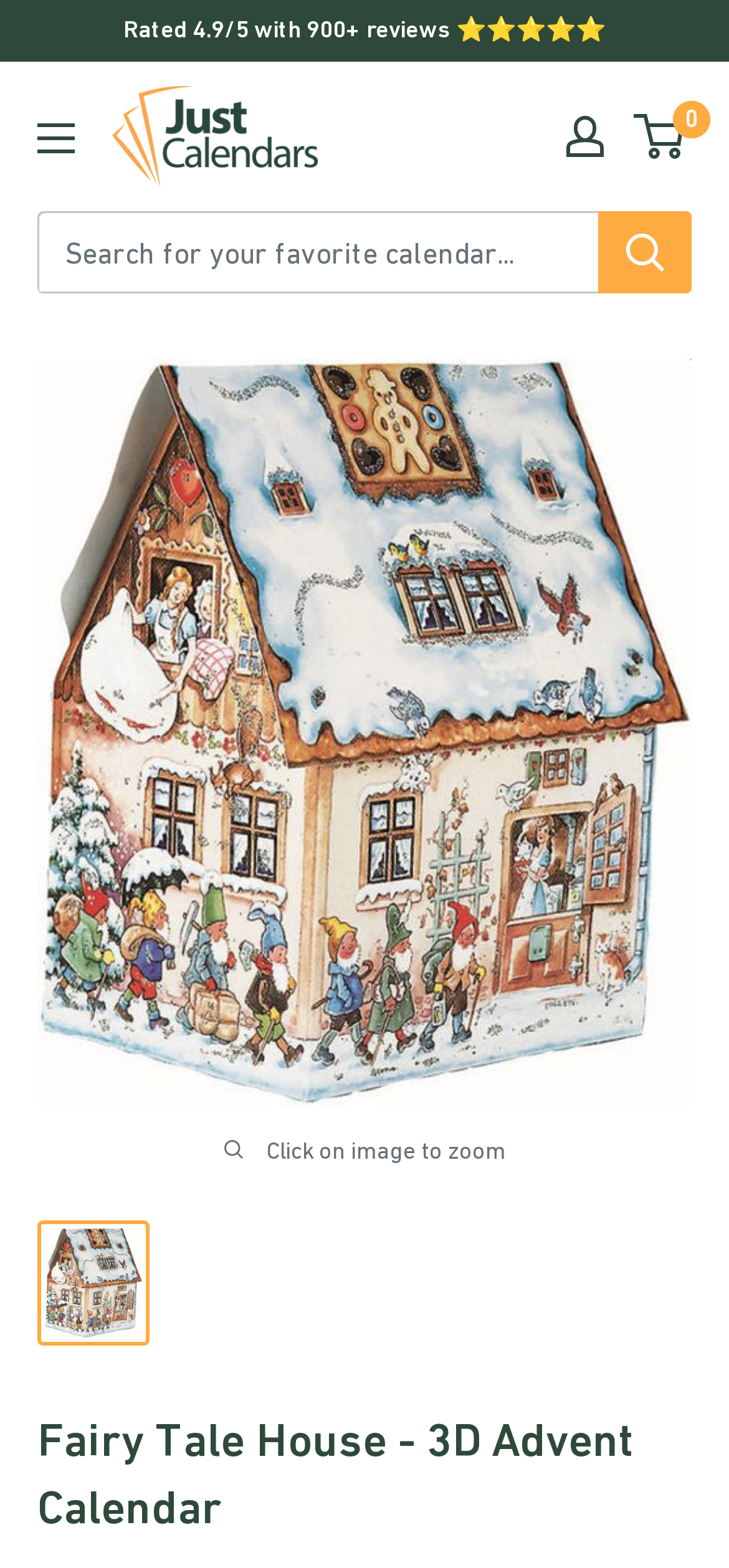Please examine the image and answer the question with a detailed explanation:
What is the function of the link 'My account'?

The function of the link 'My account' can be inferred from its label and its location at the top of the webpage. It is likely that clicking this link will take the user to their account page where they can view their account information and perform account-related actions.